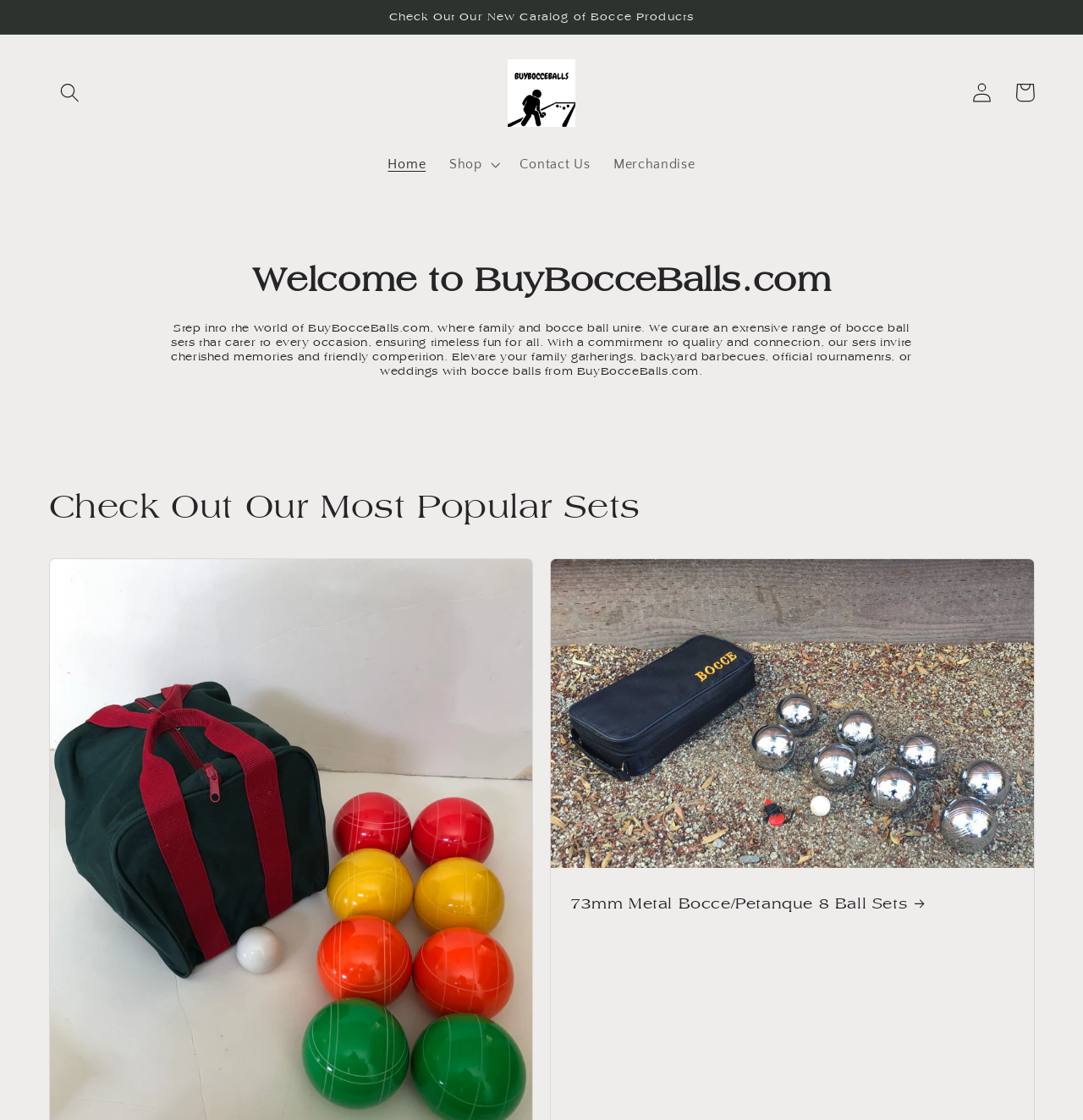For the element described, predict the bounding box coordinates as (top-left x, top-left y, bottom-right x, bottom-right y). All values should be between 0 and 1. Element description: Log in

[0.887, 0.064, 0.926, 0.102]